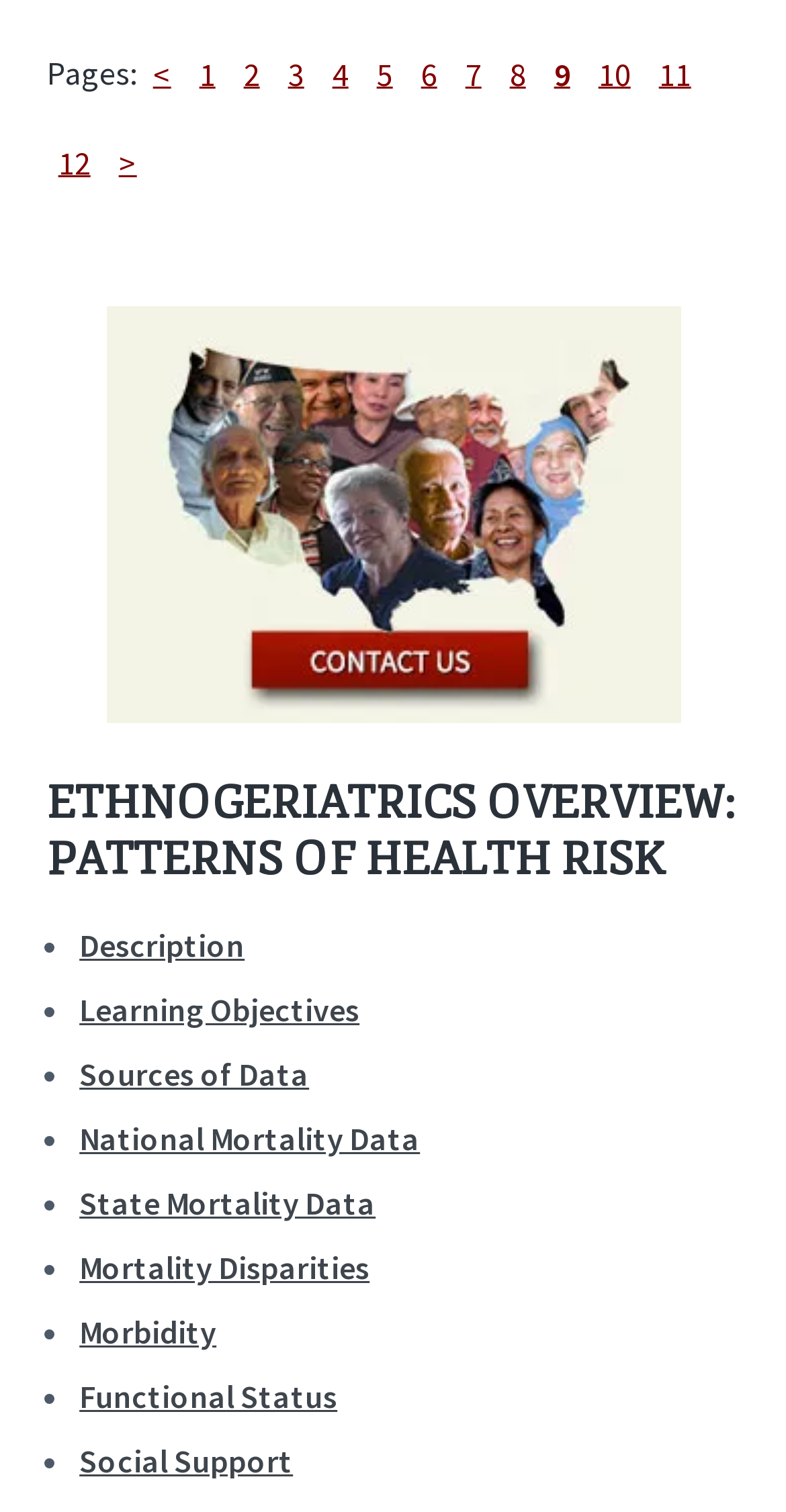How many subtopics are listed under Ethnogeriatrics Overview?
Make sure to answer the question with a detailed and comprehensive explanation.

The number of subtopics listed under Ethnogeriatrics Overview can be determined by counting the number of links provided below the heading. There are 10 links, each representing a subtopic, including 'Description', 'Learning Objectives', 'Sources of Data', and others.